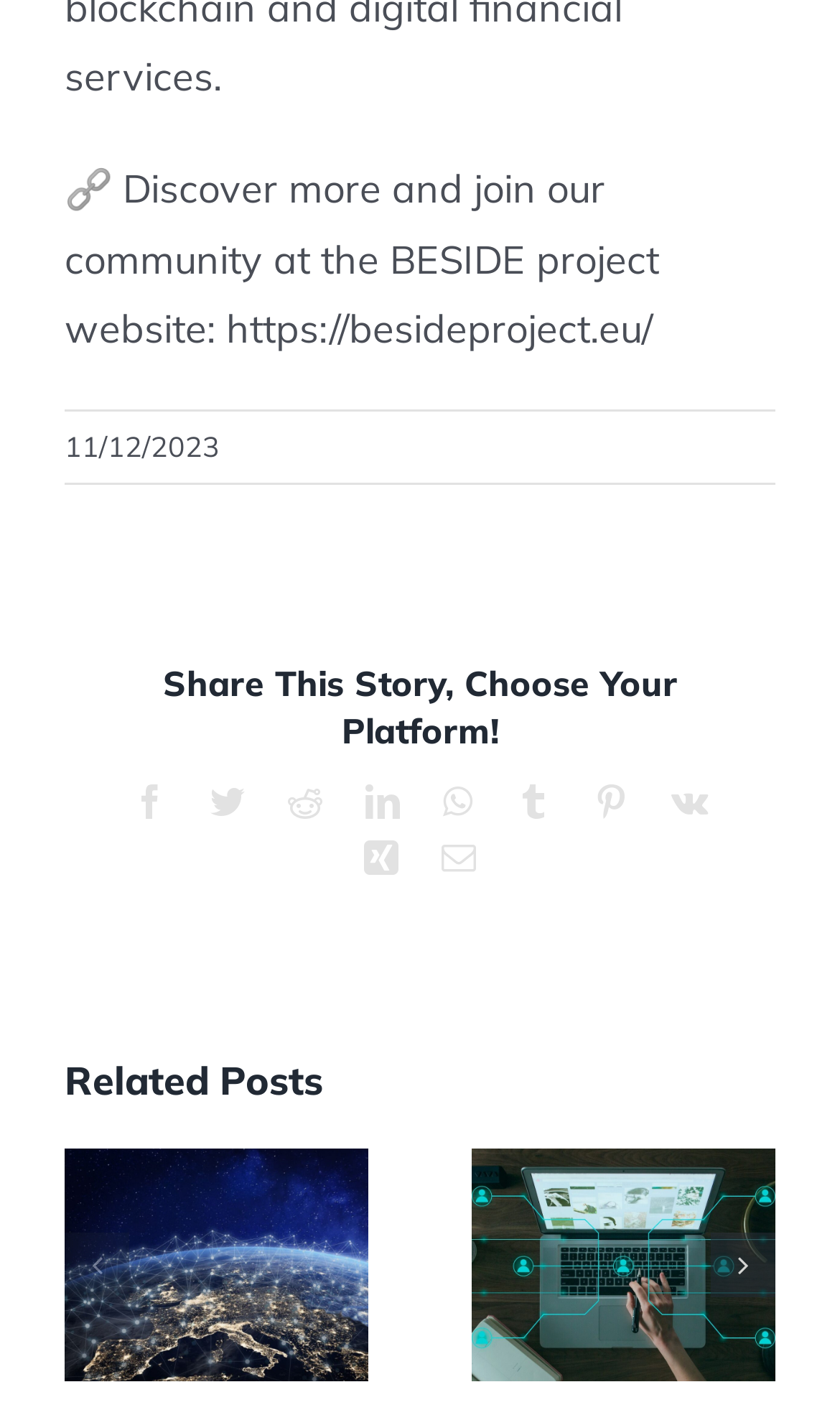What is the title of the first related post?
Please give a detailed and elaborate answer to the question.

The first related post is located within a group element with the bounding box coordinates [0.077, 0.815, 0.438, 0.98]. Within this group, there is an image element and a link element, both with the same title, which is the title of the first related post.